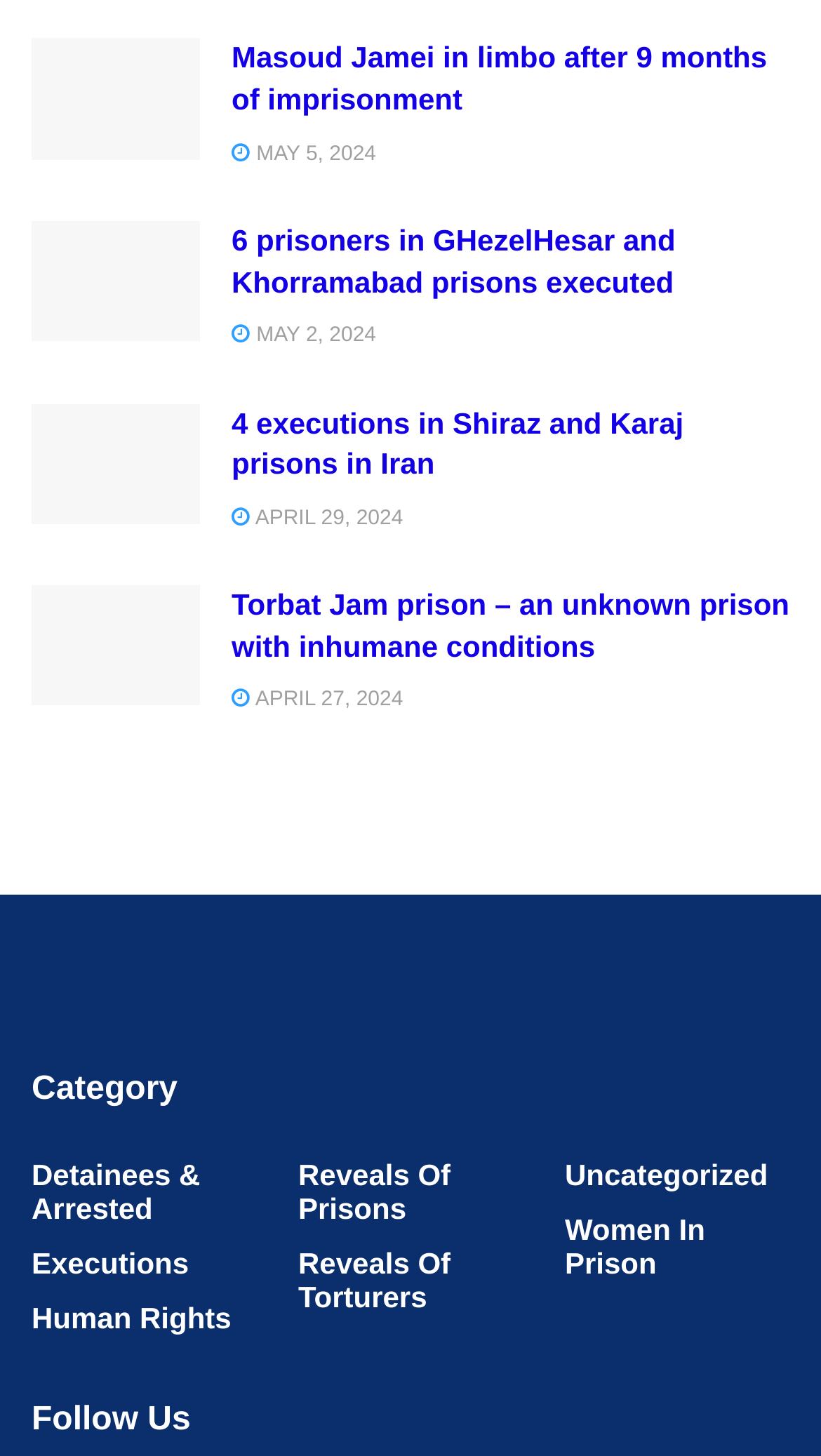Provide the bounding box coordinates for the UI element that is described by this text: "alt="Iran HRS"". The coordinates should be in the form of four float numbers between 0 and 1: [left, top, right, bottom].

[0.038, 0.672, 0.962, 0.704]